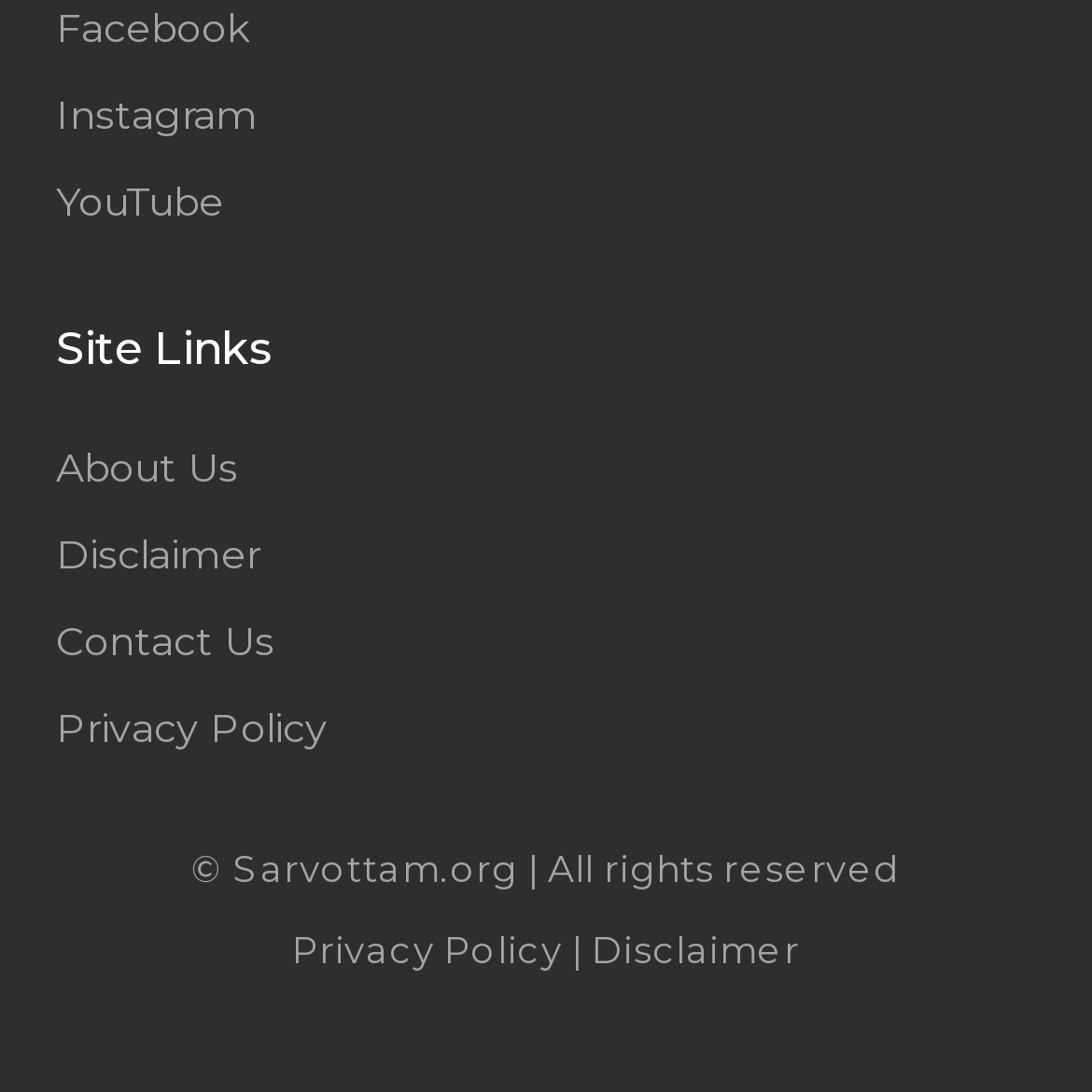How many times does the link 'Privacy Policy' appear?
Answer the question with a thorough and detailed explanation.

After carefully examining the webpage, I found that the link 'Privacy Policy' appears twice, once in the Site Links section and again at the bottom of the webpage.